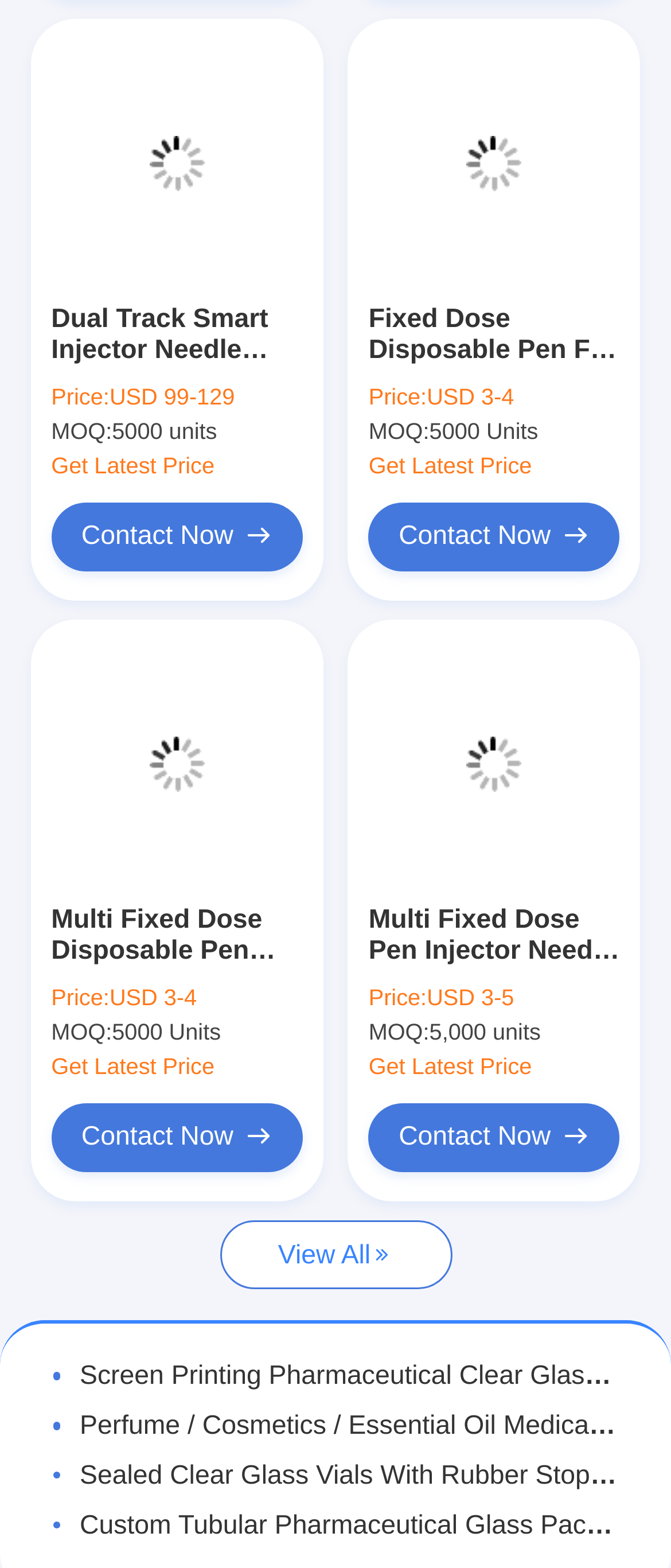Please identify the bounding box coordinates of the region to click in order to complete the task: "Contact the supplier of 'Fixed Dose Disposable Pen For Enoxaparin HGH Peptide'". The coordinates must be four float numbers between 0 and 1, specified as [left, top, right, bottom].

[0.549, 0.32, 0.924, 0.364]